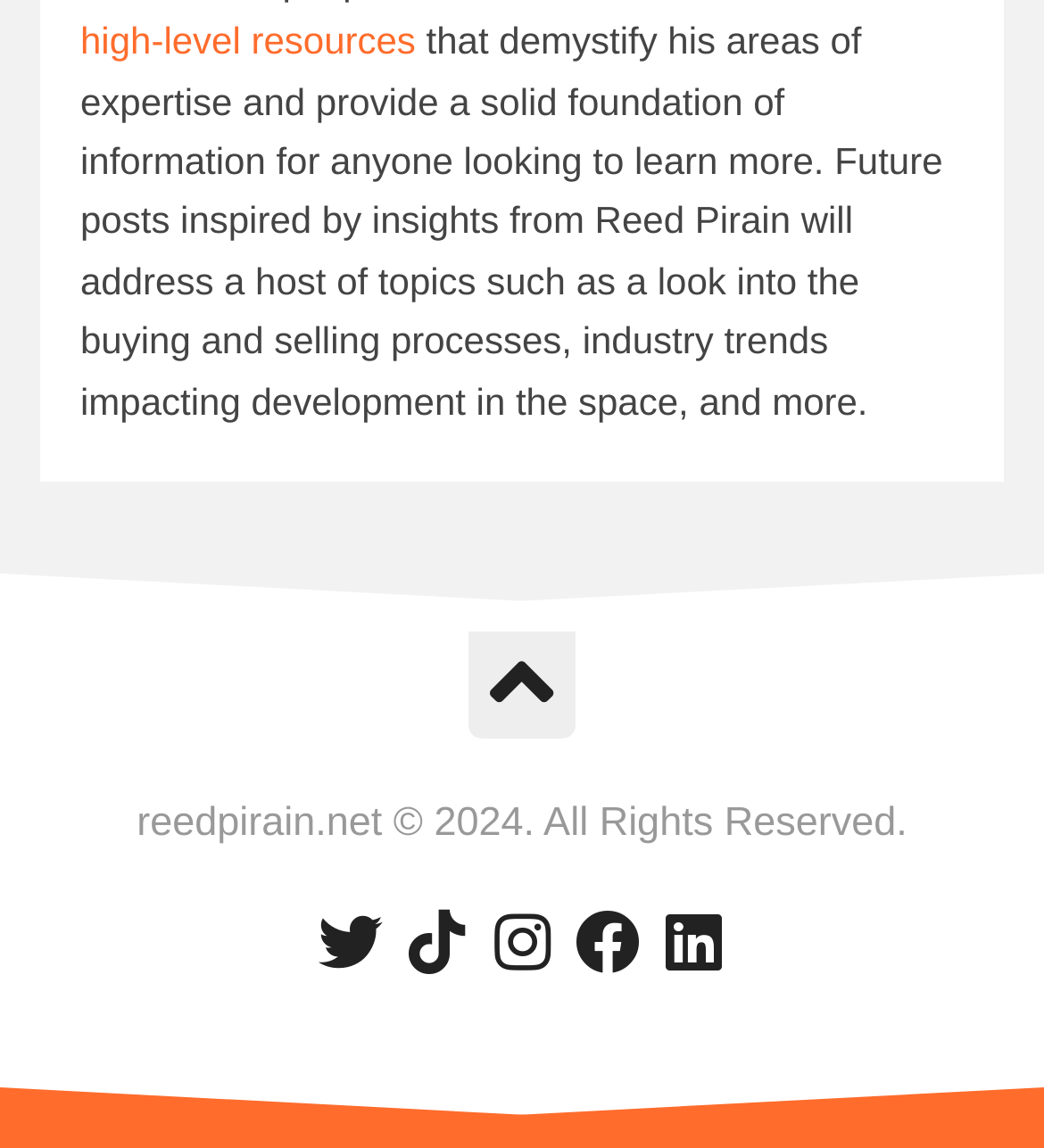Locate the UI element described by title="Twitter" and provide its bounding box coordinates. Use the format (top-left x, top-left y, bottom-right x, bottom-right y) with all values as floating point numbers between 0 and 1.

[0.305, 0.792, 0.367, 0.848]